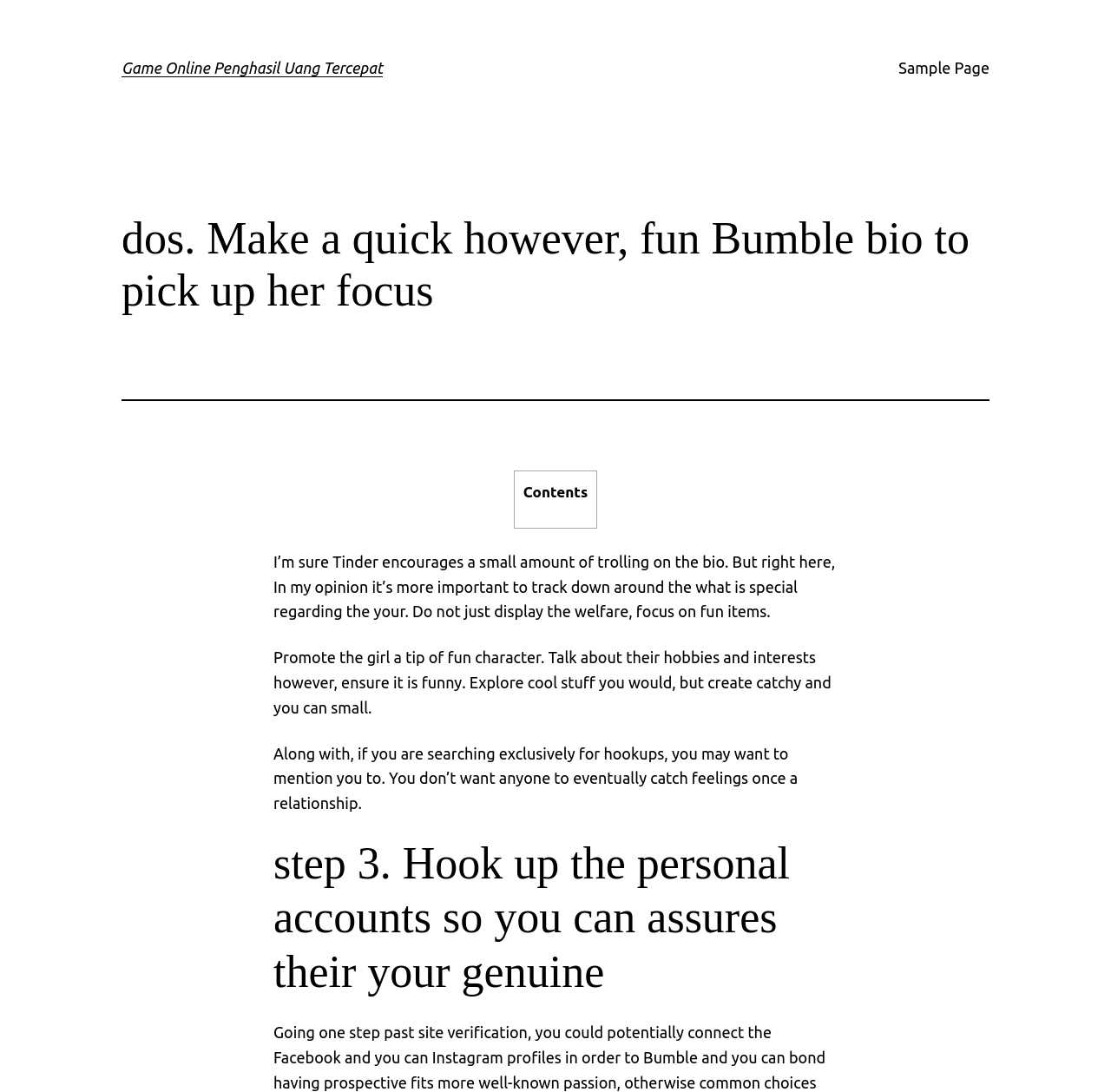What is the focus of the bio according to the webpage?
Please look at the screenshot and answer using one word or phrase.

What's special about you